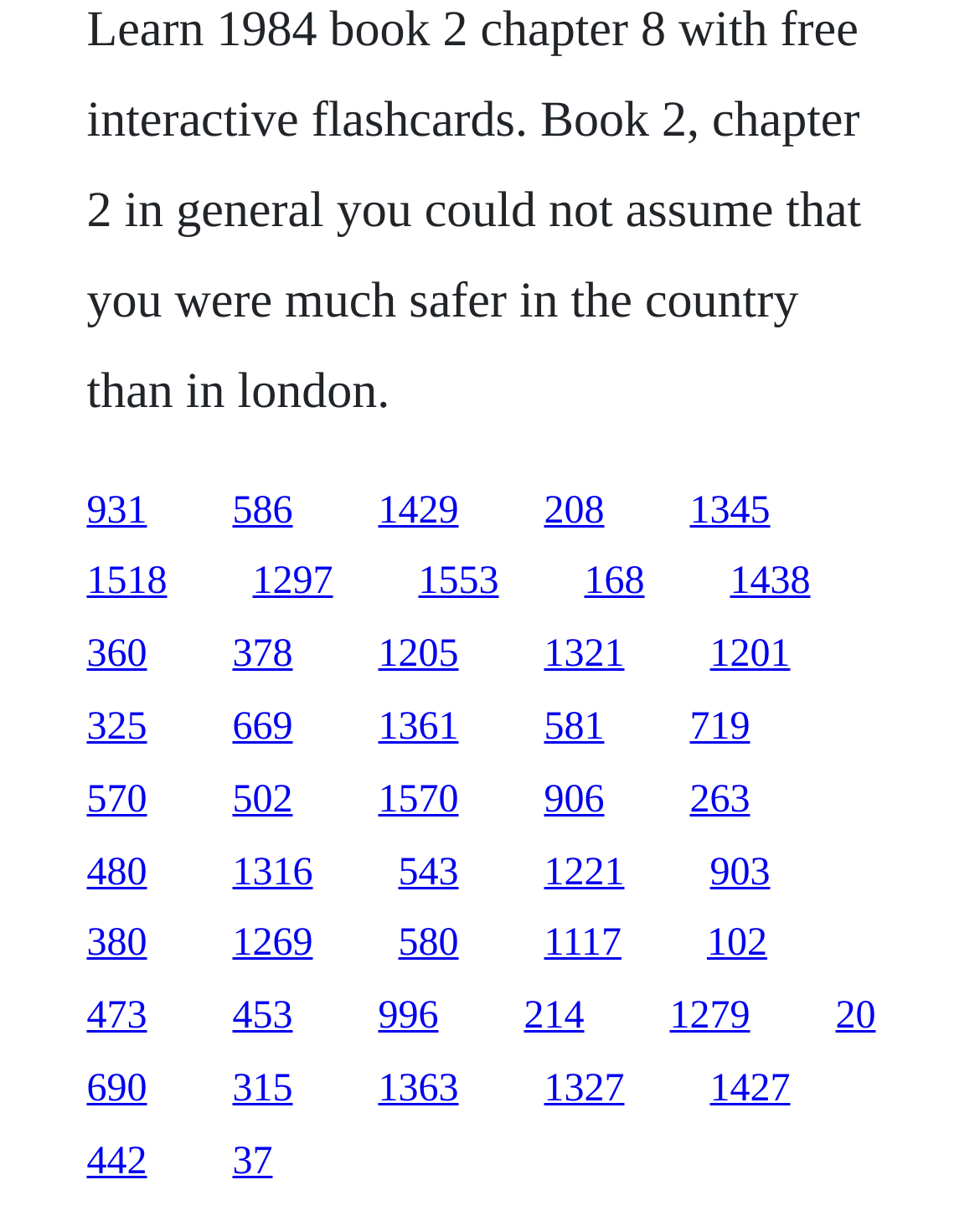Using the given element description, provide the bounding box coordinates (top-left x, top-left y, bottom-right x, bottom-right y) for the corresponding UI element in the screenshot: 102

[0.721, 0.756, 0.783, 0.791]